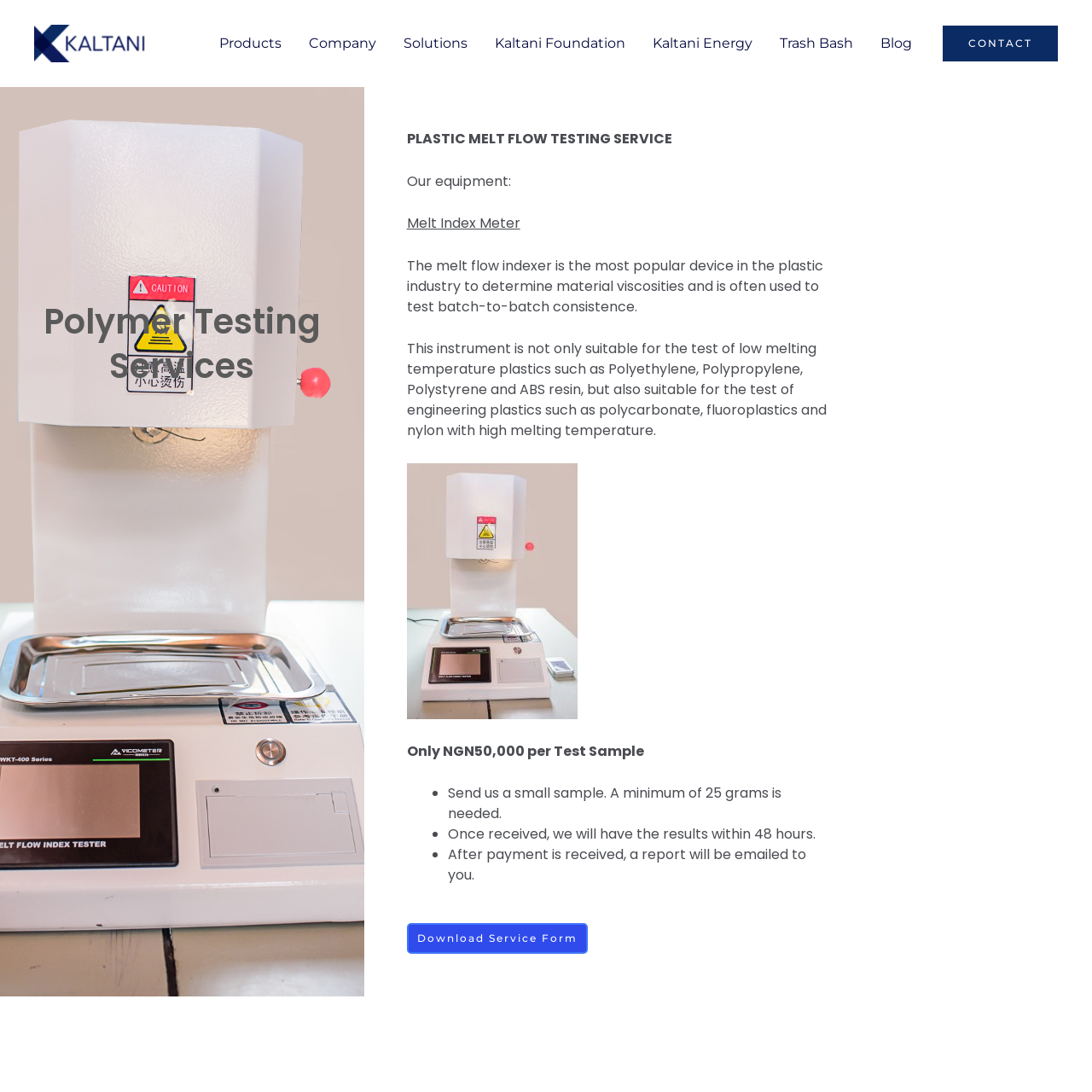What is the name of the company?
Could you give a comprehensive explanation in response to this question?

The company name is mentioned in the top-left corner of the webpage, where it says 'Melt Index Meter - Kaltani', and also in the navigation menu as 'Kaltani'.